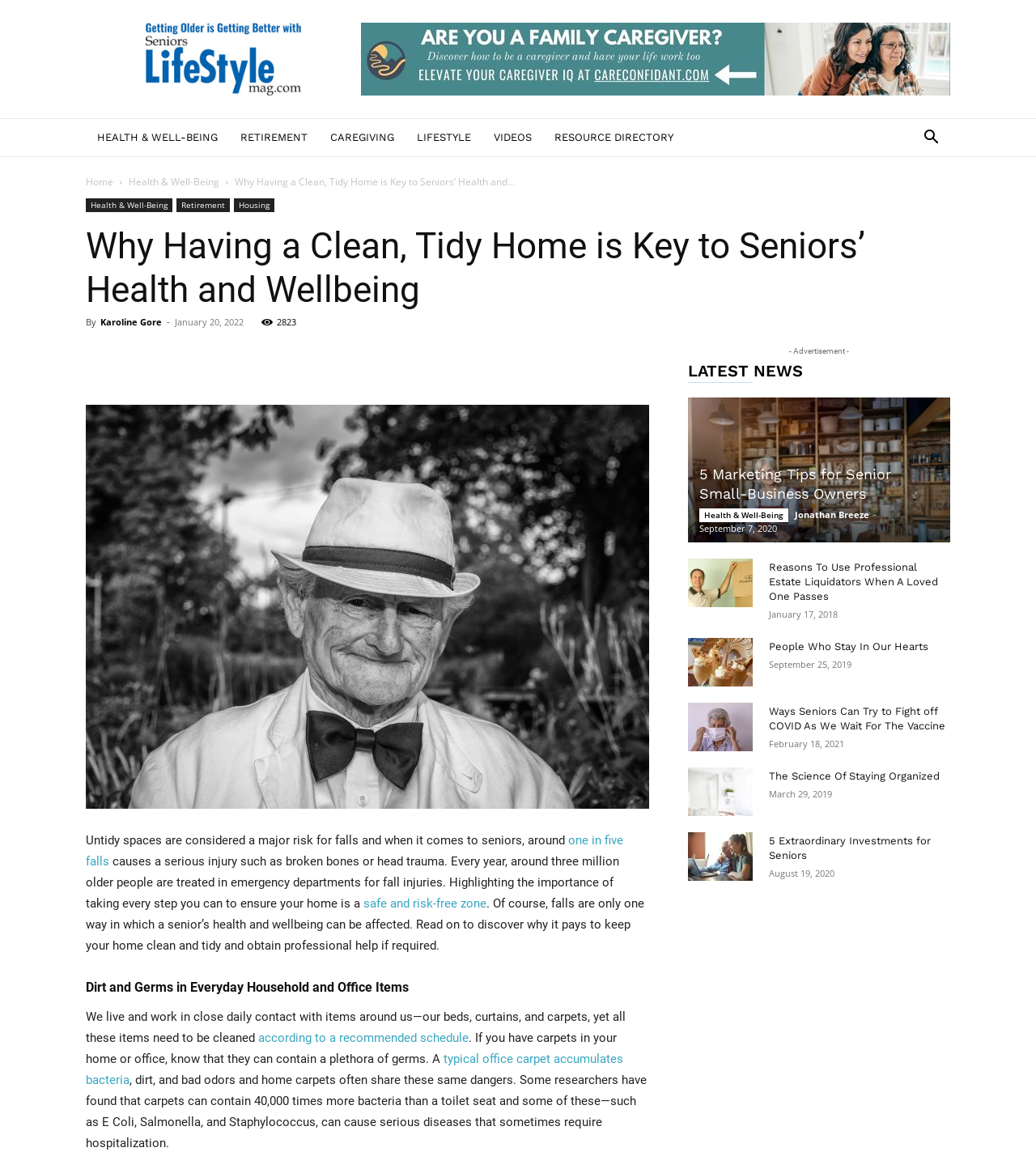Explain the webpage's layout and main content in detail.

This webpage is about Seniors Lifestyle Magazine, focusing on health and wellbeing. At the top, there is a banner with an image and a heading "Why Having a Clean, Tidy Home is Key to Seniors’ Health and Wellbeing". Below the banner, there are six links to different categories: Health & Well-Being, Retirement, Caregiving, Lifestyle, Videos, and Resource Directory. 

To the right of these links, there is a search button. Below the search button, there are more links to subcategories, including Health & Well-Being, Retirement, and Housing. 

The main content of the webpage is an article about the importance of keeping a clean and tidy home for seniors' health and wellbeing. The article is divided into sections, with headings and paragraphs of text. There are also links to other articles and resources throughout the text.

On the right side of the webpage, there is a section titled "LATEST NEWS" with several news articles, each with an image, a heading, and a link to the full article. The articles are about various topics related to seniors, such as marketing tips, estate liquidation, and COVID-19.

Throughout the webpage, there are several images, including a banner image at the top, images accompanying the news articles, and an advertisement.